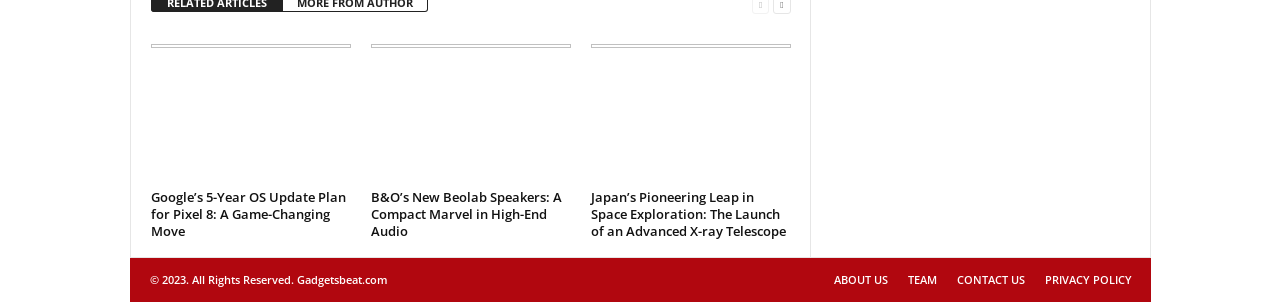Could you find the bounding box coordinates of the clickable area to complete this instruction: "Copy a link to this post"?

None